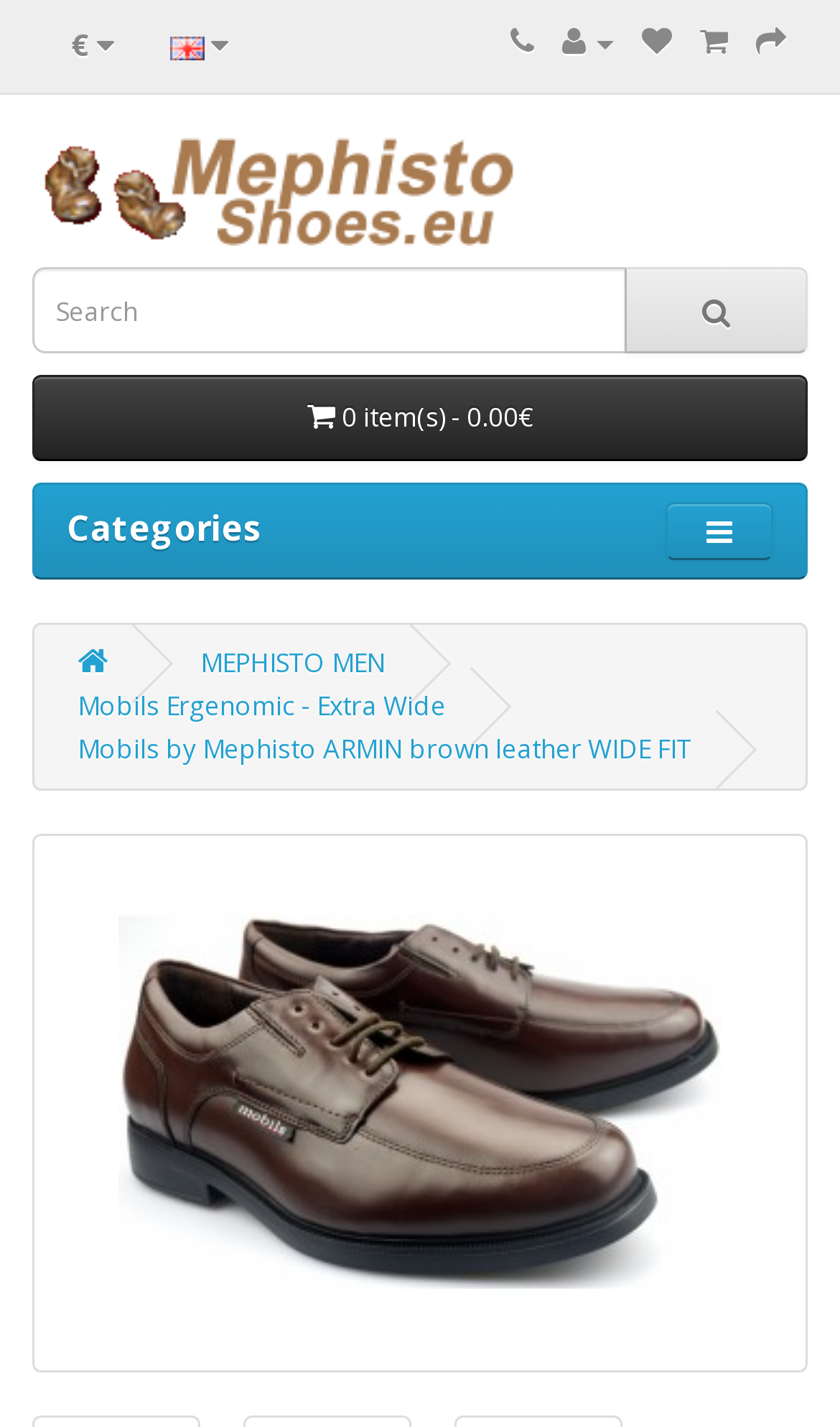Identify the bounding box of the HTML element described here: "Language". Provide the coordinates as four float numbers between 0 and 1: [left, top, right, bottom].

[0.169, 0.006, 0.305, 0.058]